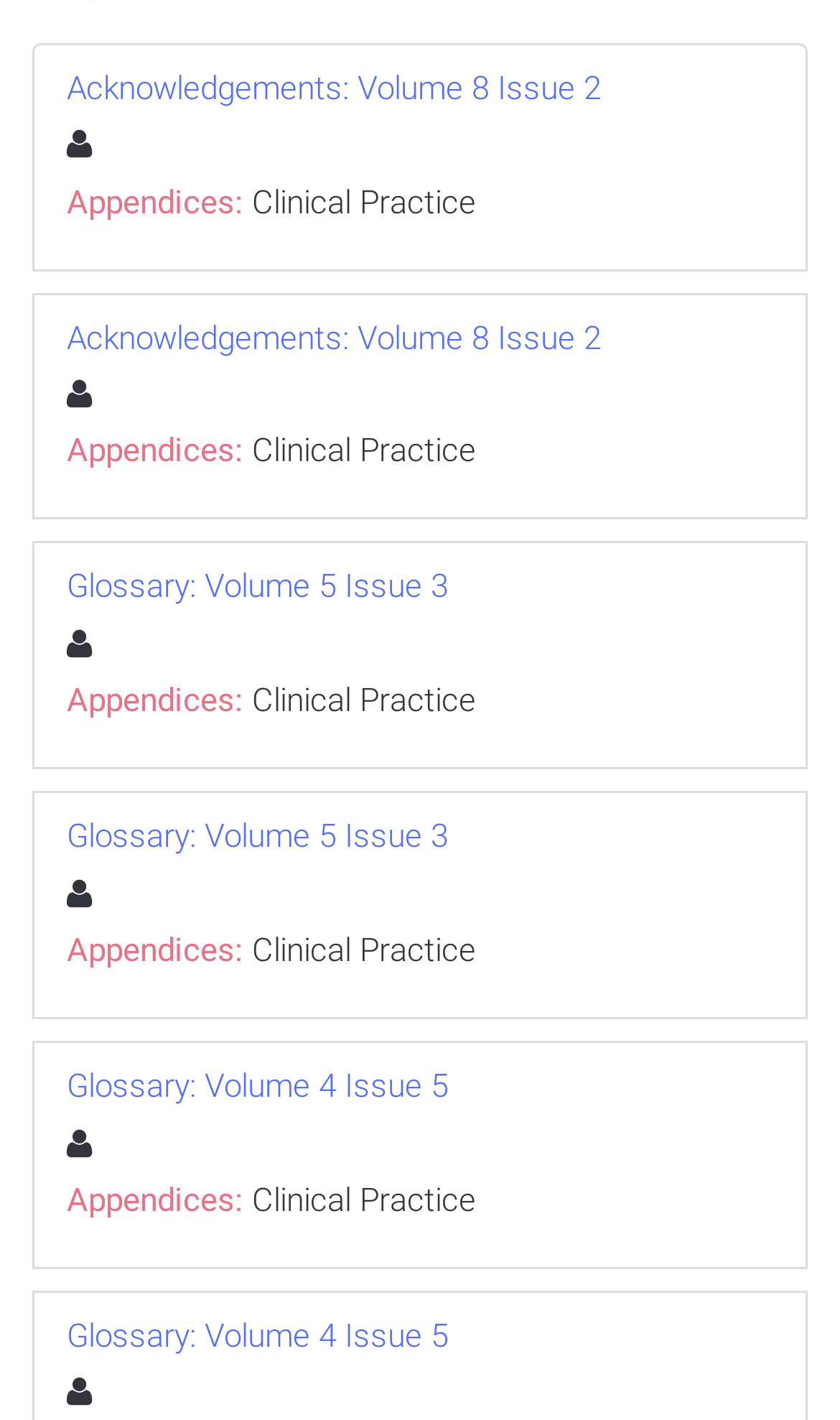Locate the bounding box coordinates of the element to click to perform the following action: 'view glossary for volume 5 issue 3'. The coordinates should be given as four float values between 0 and 1, in the form of [left, top, right, bottom].

[0.079, 0.398, 0.921, 0.431]